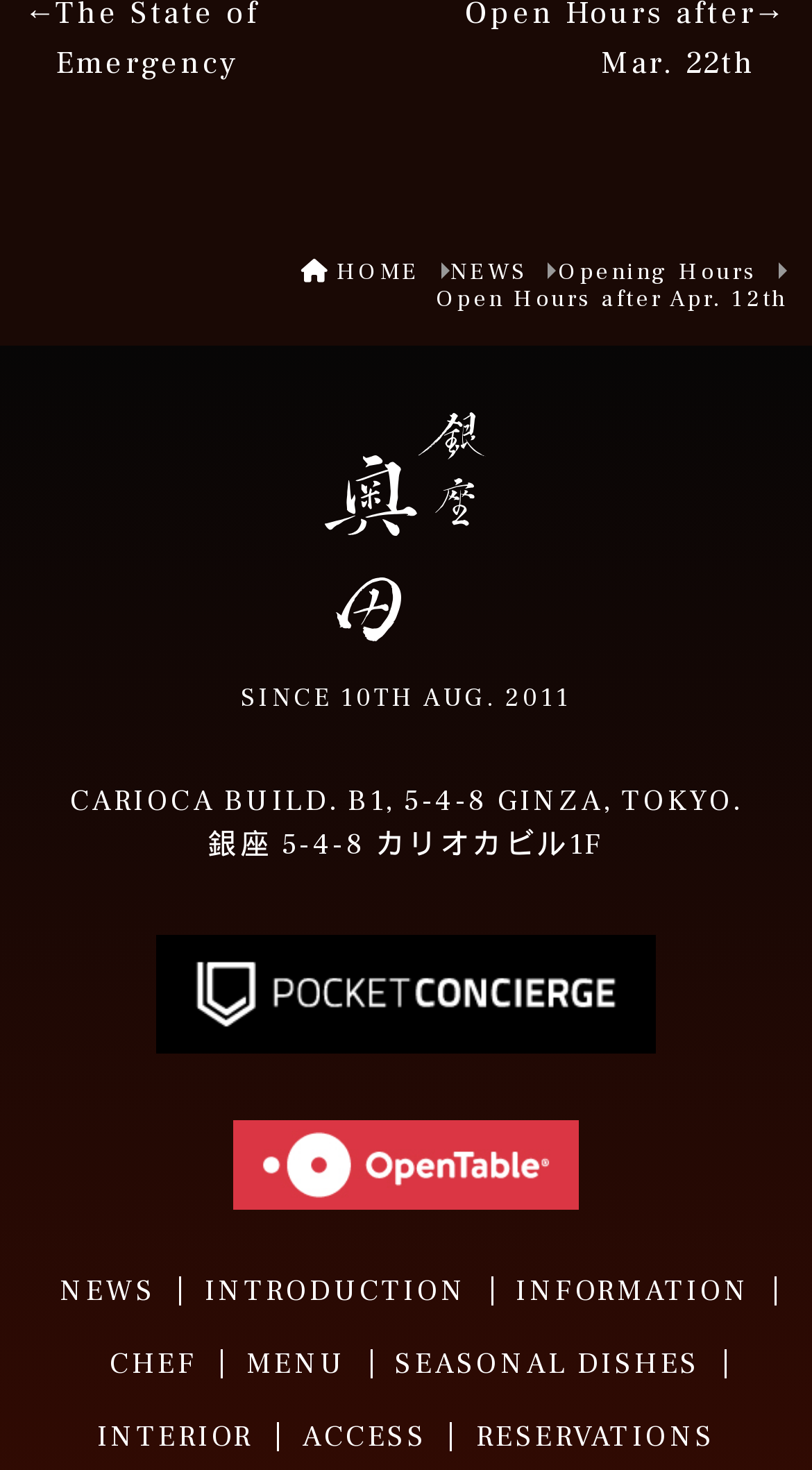Pinpoint the bounding box coordinates for the area that should be clicked to perform the following instruction: "make a reservation".

[0.557, 0.959, 0.91, 0.996]